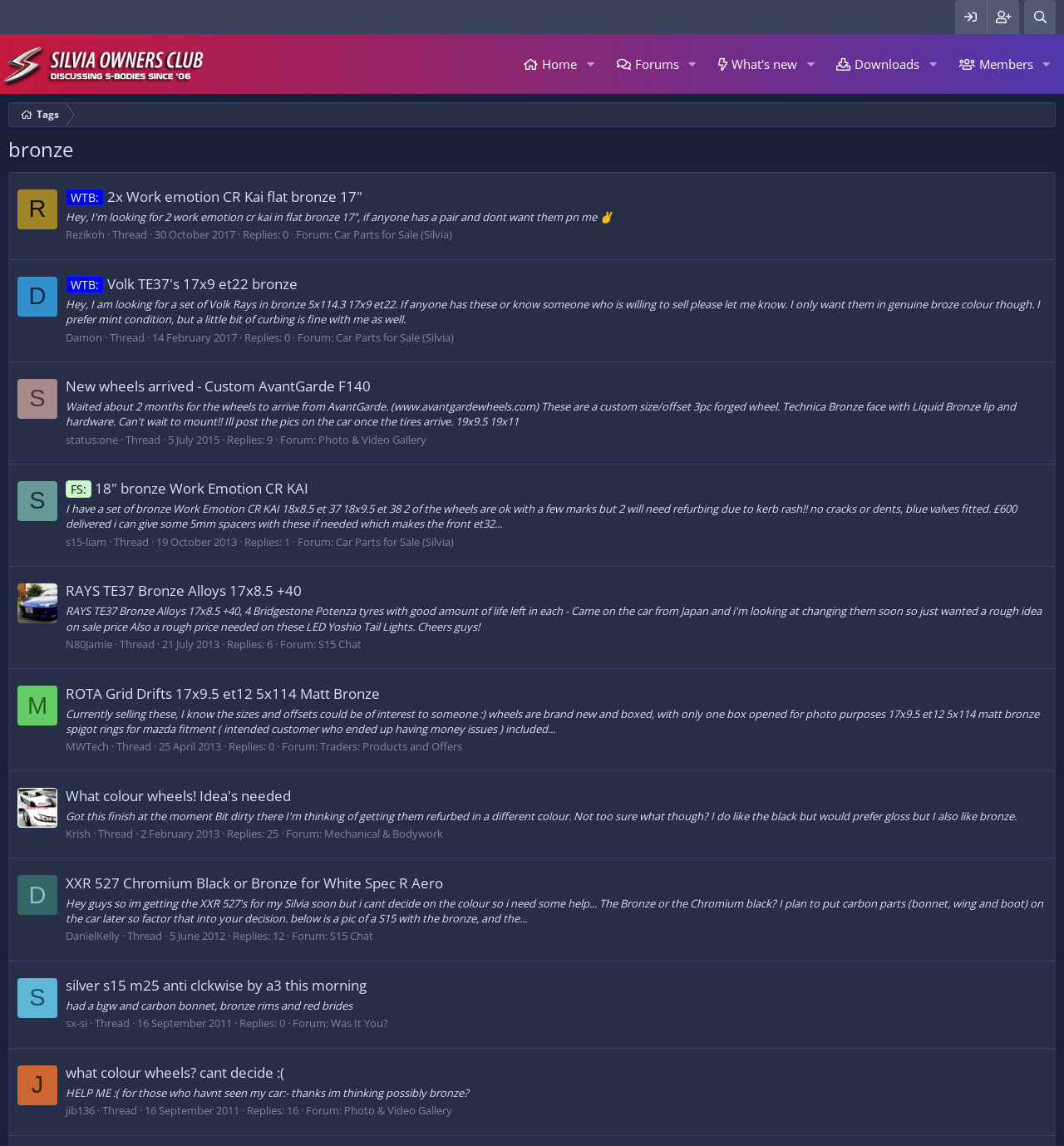Offer a detailed account of what is visible on the webpage.

The webpage is a forum for Silvia owners, with a focus on car parts and accessories. At the top, there is a navigation menu with links to various sections, including "Home", "Forums", "What's new", "Downloads", and "Members". Below this, there is a heading that reads "bronze" and a series of links to threads with titles related to car wheels and accessories, such as "WTB: 2x Work emotion CR Kai flat bronze 17", "WTB: Volk TE37's 17x9 et22 bronze", and "FS: 18" bronze Work Emotion CR KAI".

Each thread has a heading with a brief description, followed by a series of posts with text, images, and links. The posts include information about the items being sold or sought, as well as prices and conditions. There are also links to the profiles of the users who created the threads.

The threads are organized in a list, with the most recent posts at the top. There are a total of 9 threads on the page, each with a unique title and content. The page also includes a search bar at the top right corner, allowing users to search for specific keywords or topics.

In terms of layout, the page has a clean and organized design, with clear headings and concise text. The navigation menu is easily accessible at the top, and the threads are listed in a clear and readable format. There are no images on the page aside from the user profile pictures and the occasional image posted in a thread.